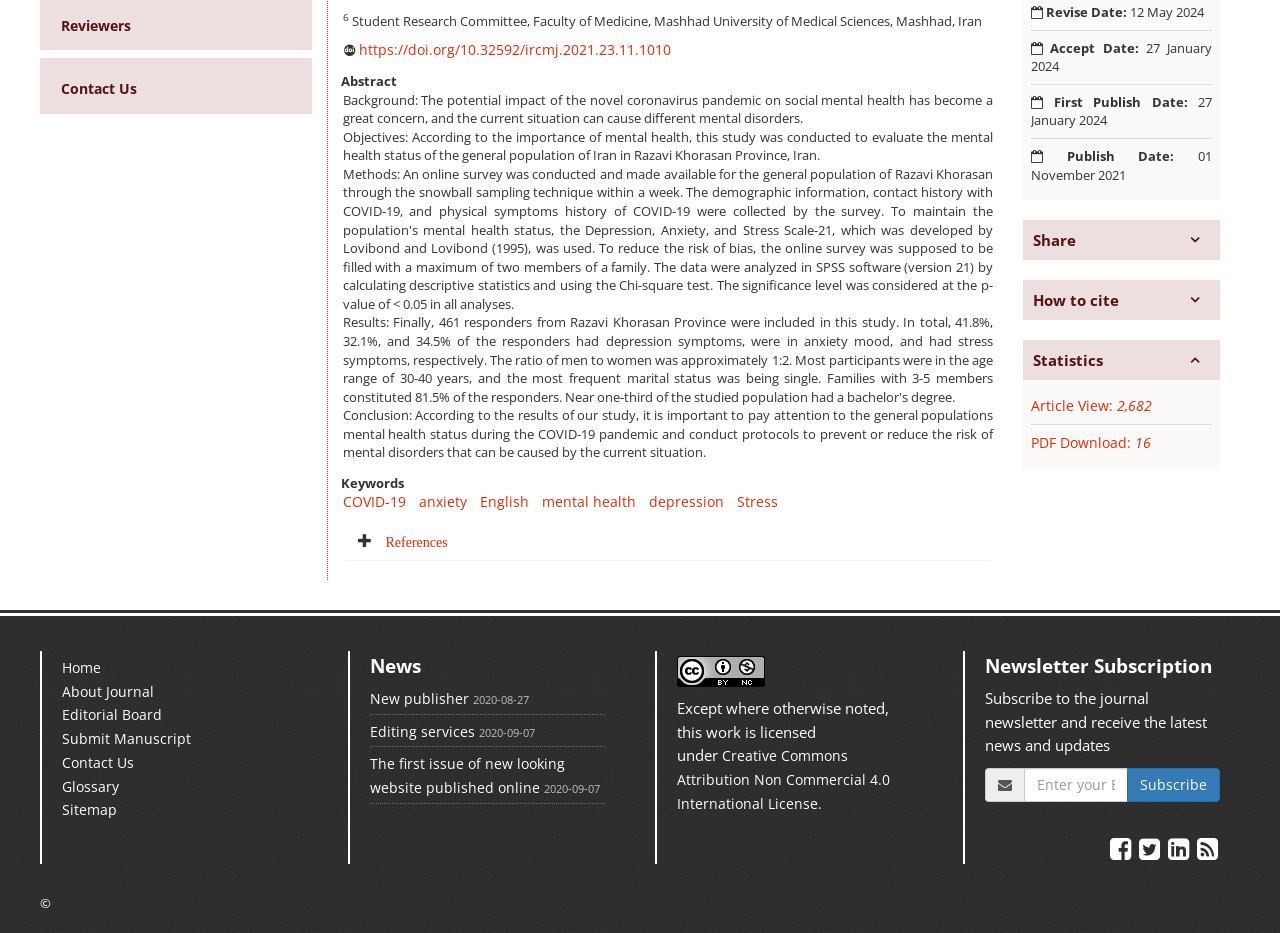Determine the bounding box for the UI element that matches this description: "Sign Up Free".

None